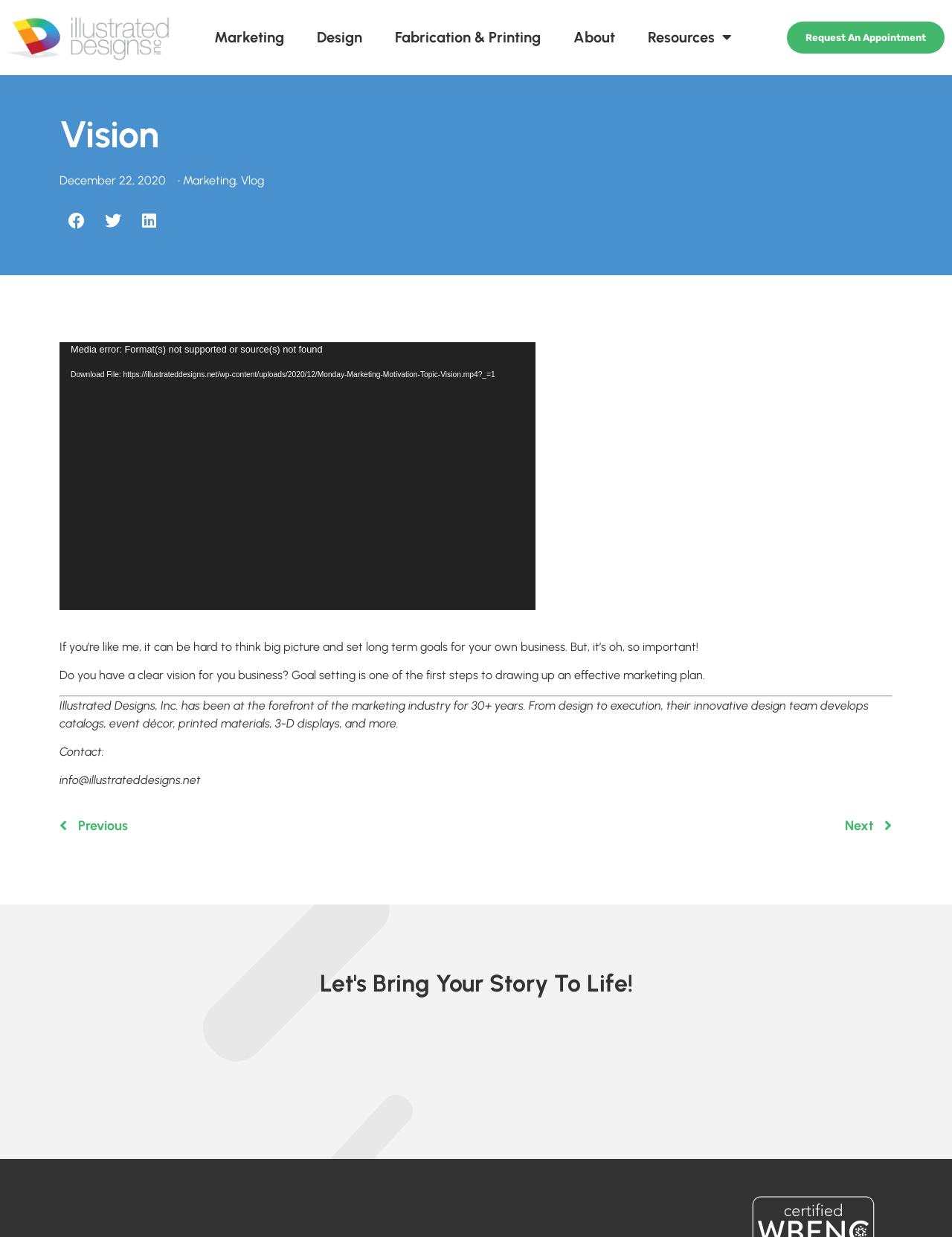Identify the bounding box of the UI element described as follows: "aria-label="Share on linkedin"". Provide the coordinates as four float numbers in the range of 0 to 1 [left, top, right, bottom].

[0.139, 0.165, 0.174, 0.192]